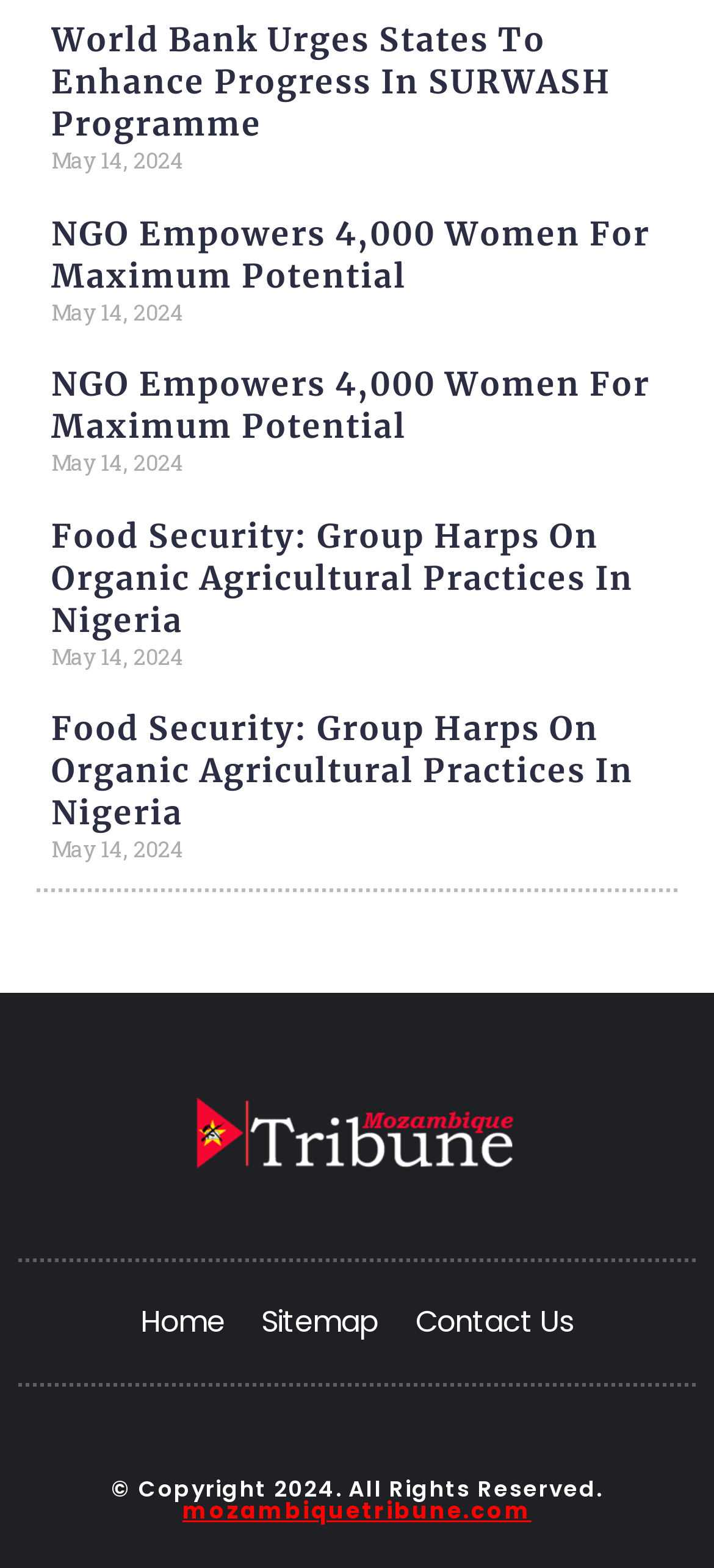Please find the bounding box coordinates of the element that must be clicked to perform the given instruction: "Click the link to NGO Empowers 4,000 Women For Maximum Potential". The coordinates should be four float numbers from 0 to 1, i.e., [left, top, right, bottom].

[0.072, 0.136, 0.91, 0.189]